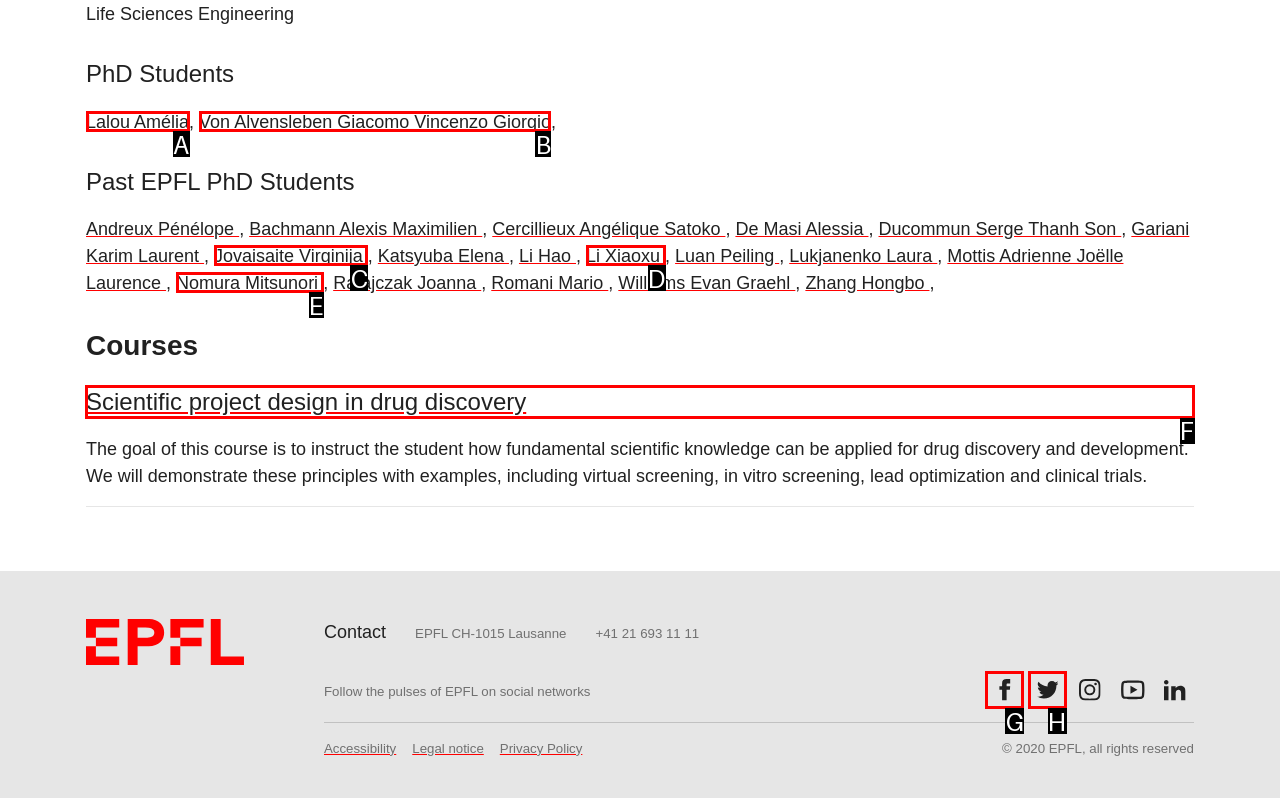Determine the HTML element to be clicked to complete the task: Learn about scientific project design in drug discovery. Answer by giving the letter of the selected option.

F